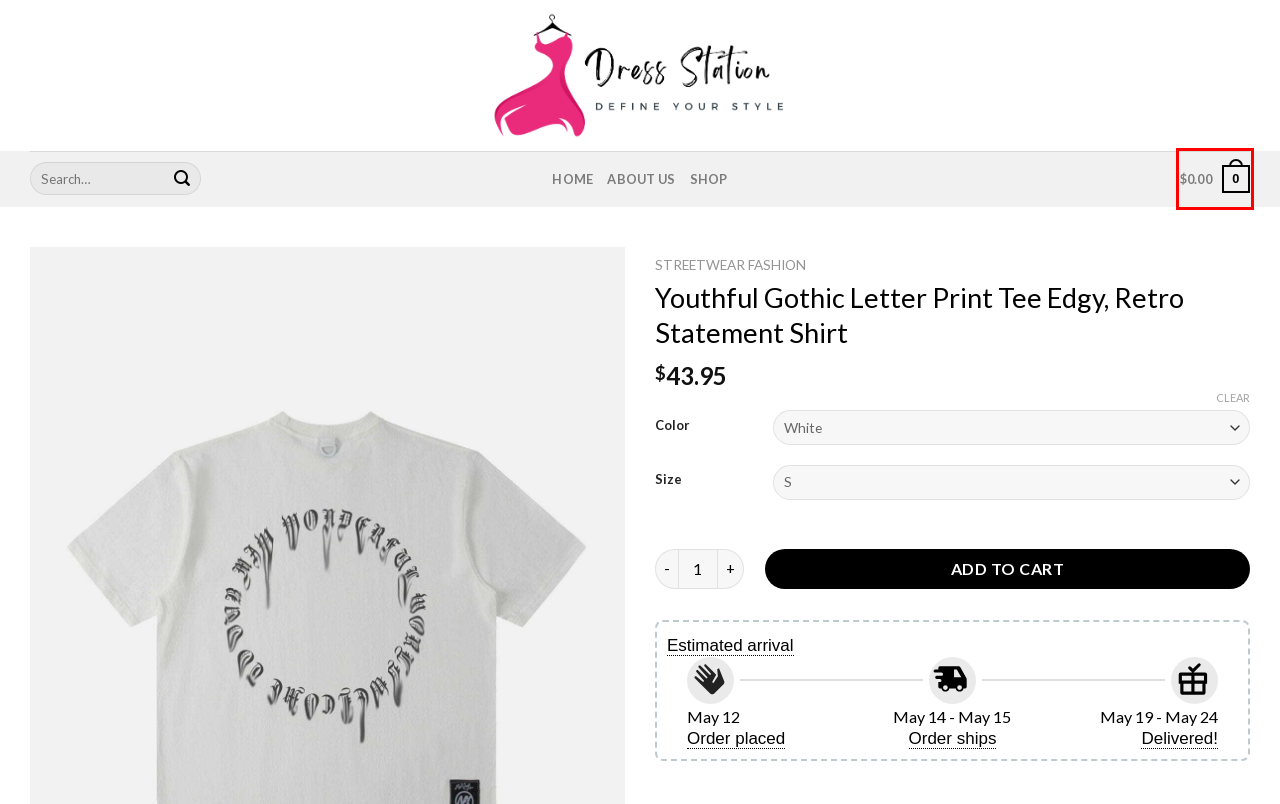You have a screenshot of a webpage with a red bounding box around an element. Identify the webpage description that best fits the new page that appears after clicking the selected element in the red bounding box. Here are the candidates:
A. Cart – Dressstation Store
B. Cute Sherpa Bag Youthful, Dynamic Streetwear Accessory – Dressstation Store
C. Dressstation Store – DressStation: Elevate Your Style Journey.
D. Track your order – Dressstation Store
E. About Us – Dressstation Store
F. Shop – Dressstation Store
G. Payment Methods – Dressstation Store
H. Vibrant Panda Pattern Bag Retro, Quirky Urban Accessory – Dressstation Store

A